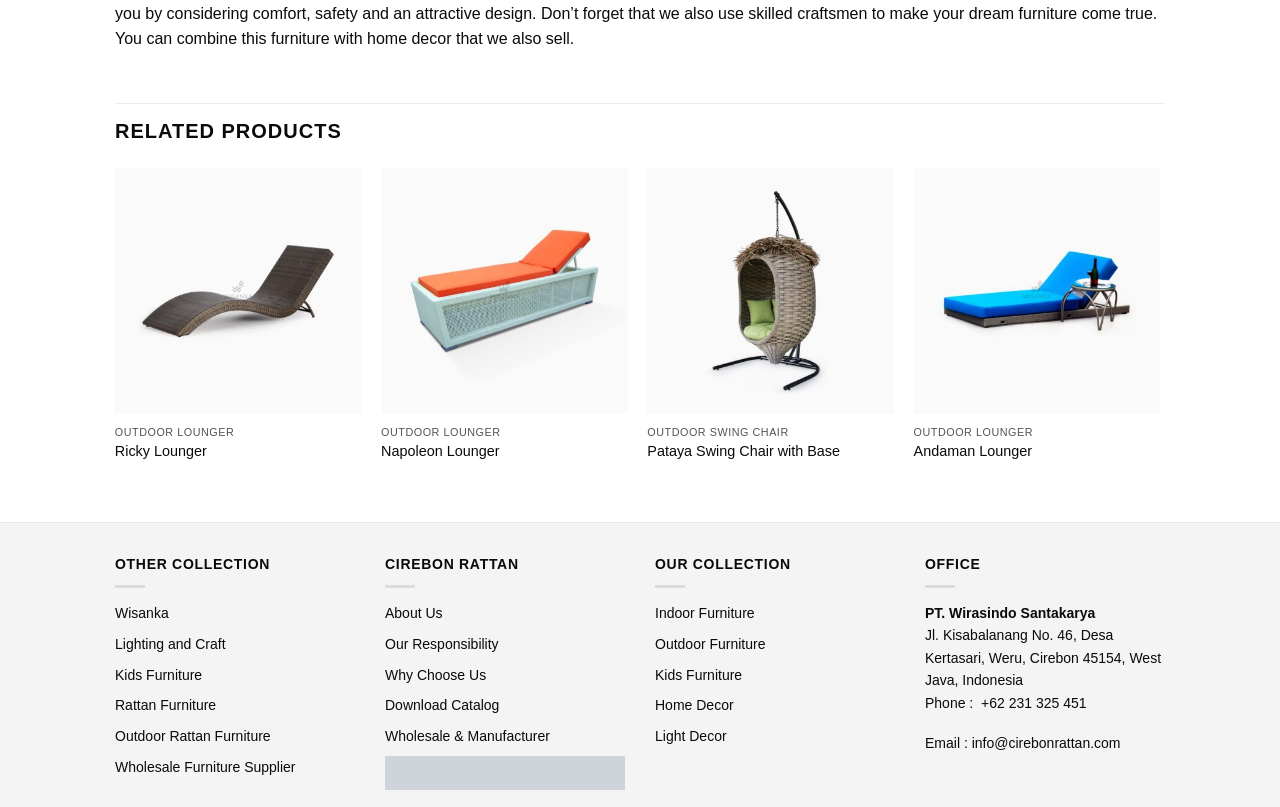Please provide a brief answer to the following inquiry using a single word or phrase:
What is the category of Ricky Lounger?

OUTDOOR LOUNGER